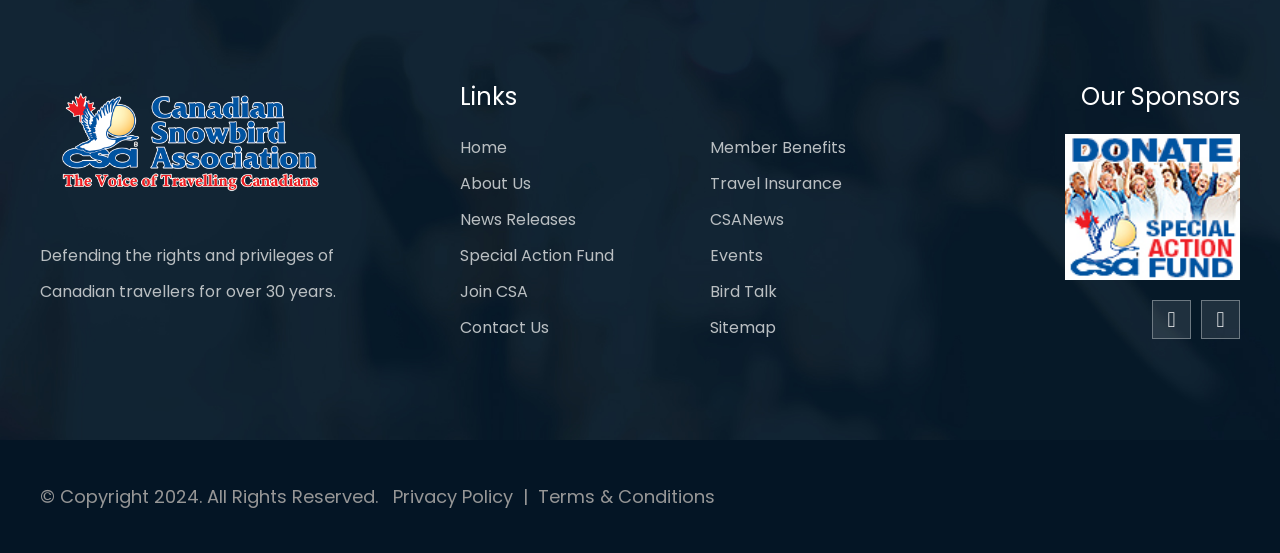Respond with a single word or phrase to the following question: What is the name of the organization?

CSA